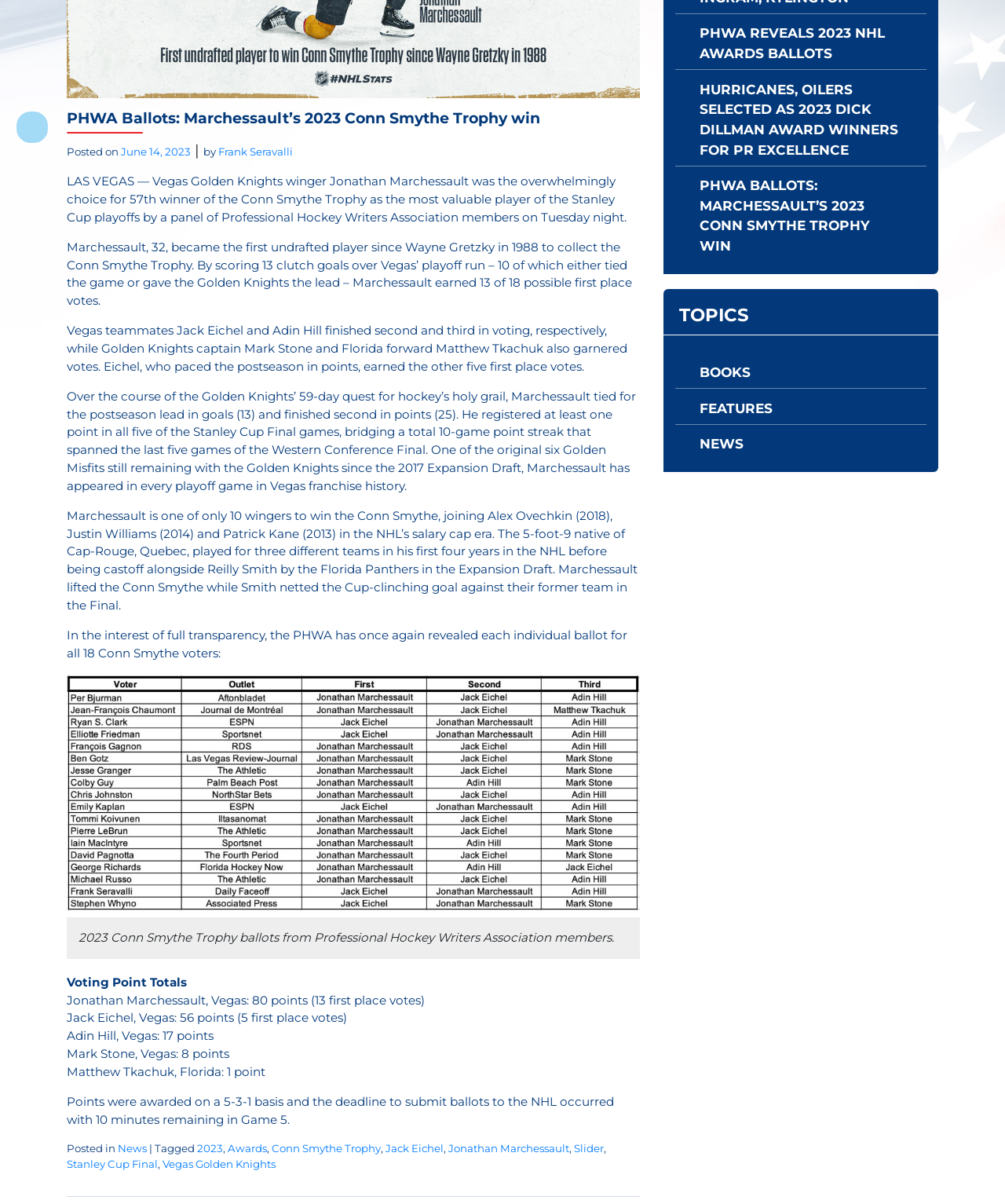Find the bounding box of the element with the following description: "Stanley Cup Final". The coordinates must be four float numbers between 0 and 1, formatted as [left, top, right, bottom].

[0.066, 0.961, 0.157, 0.972]